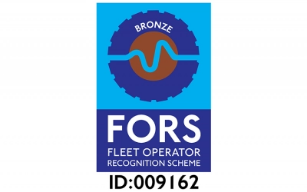What is the level of accreditation obtained?
Based on the visual, give a brief answer using one word or a short phrase.

Bronze